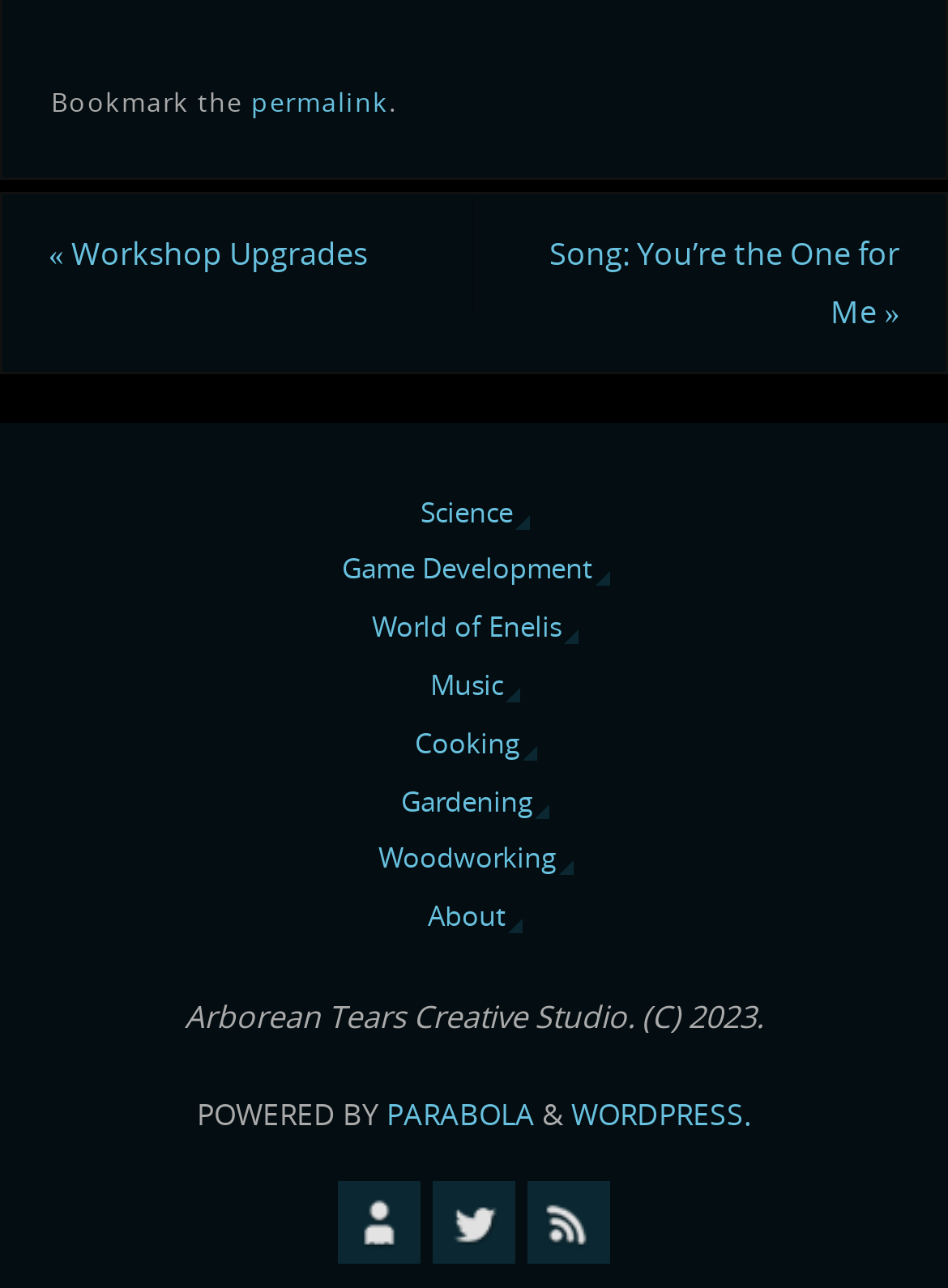Ascertain the bounding box coordinates for the UI element detailed here: "World of Enelis". The coordinates should be provided as [left, top, right, bottom] with each value being a float between 0 and 1.

[0.392, 0.461, 0.61, 0.5]